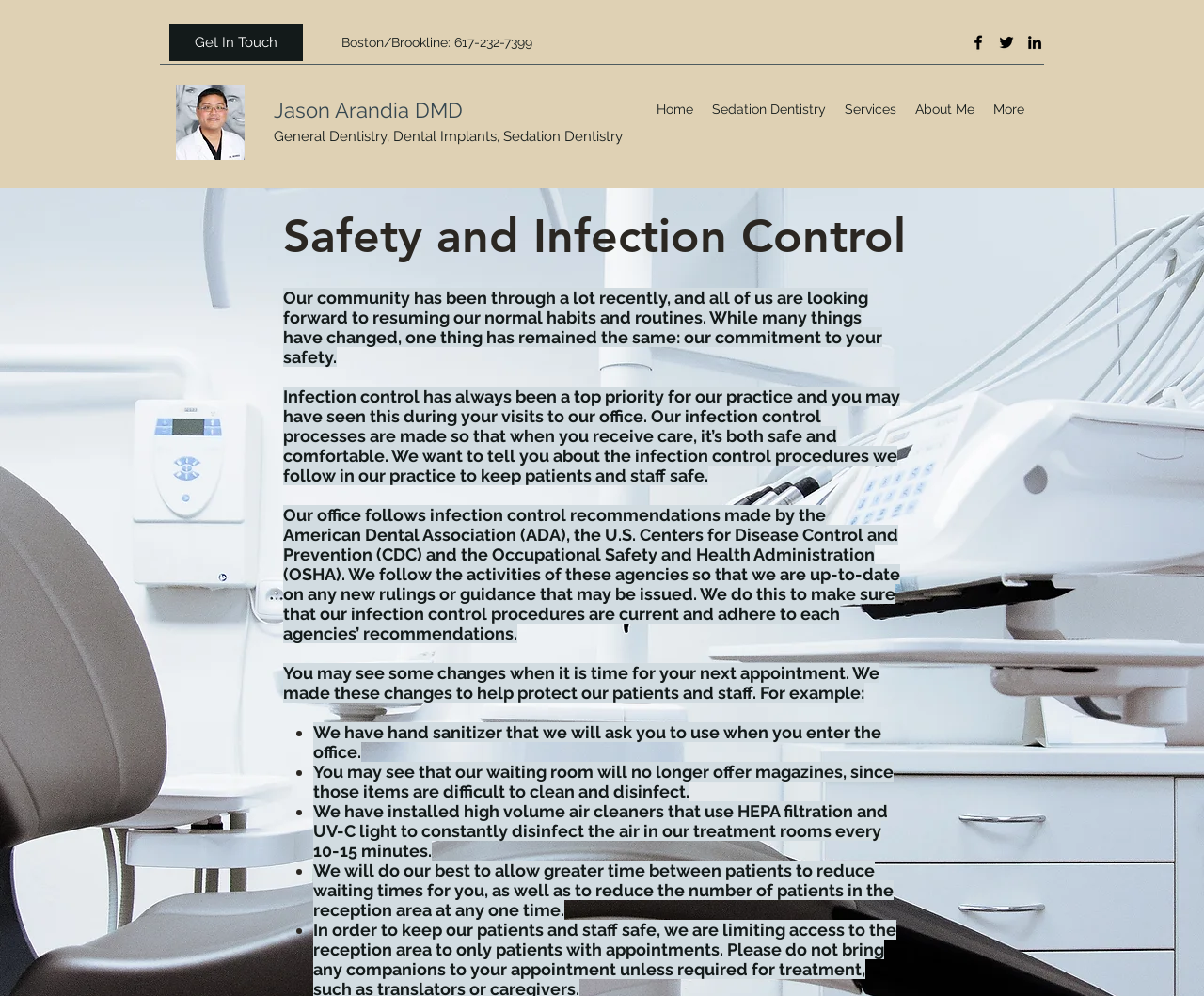Identify the bounding box coordinates for the UI element described as: "About Me". The coordinates should be provided as four floats between 0 and 1: [left, top, right, bottom].

[0.752, 0.095, 0.817, 0.124]